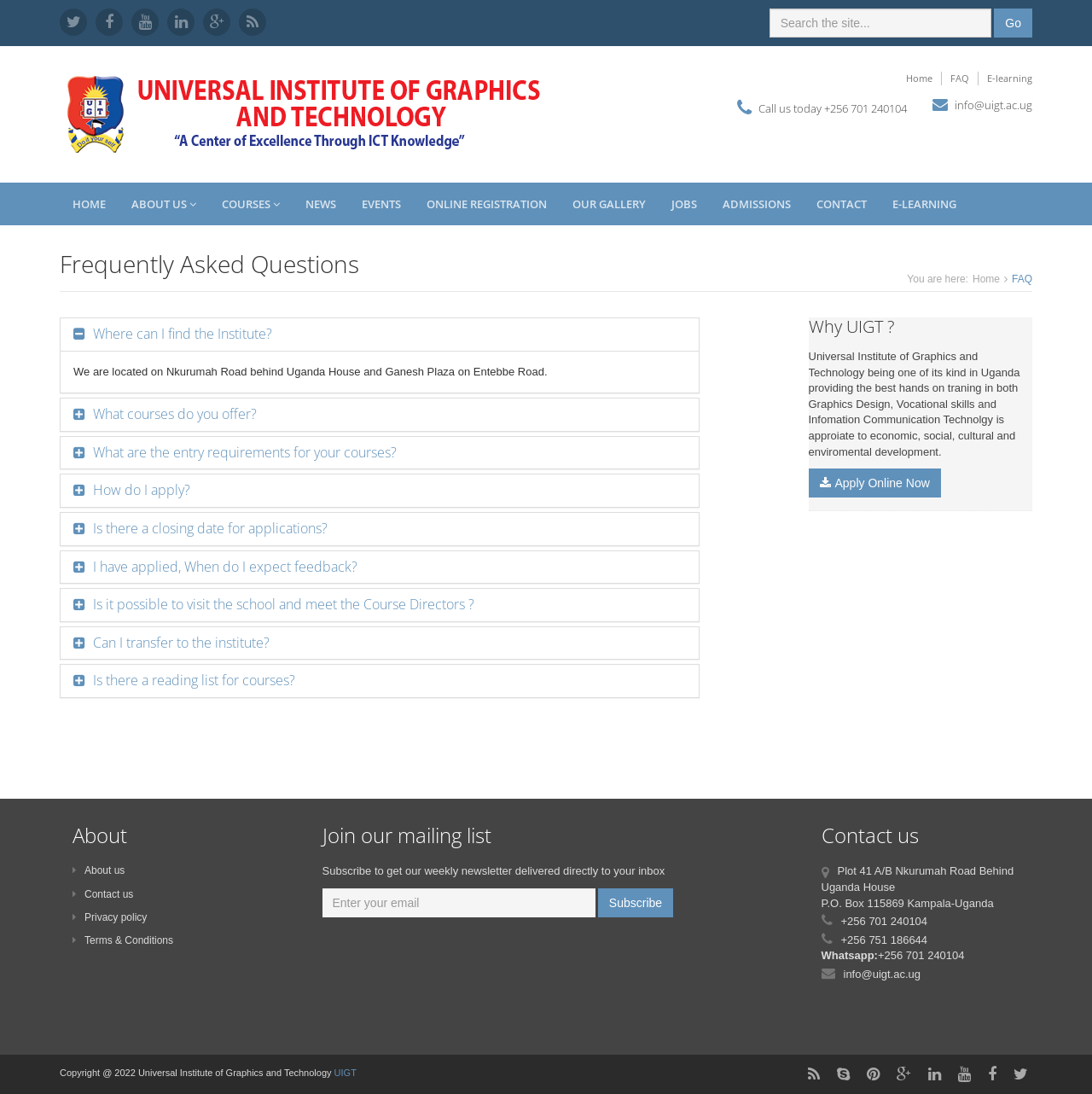Pinpoint the bounding box coordinates of the area that must be clicked to complete this instruction: "Click on Home".

[0.822, 0.066, 0.862, 0.078]